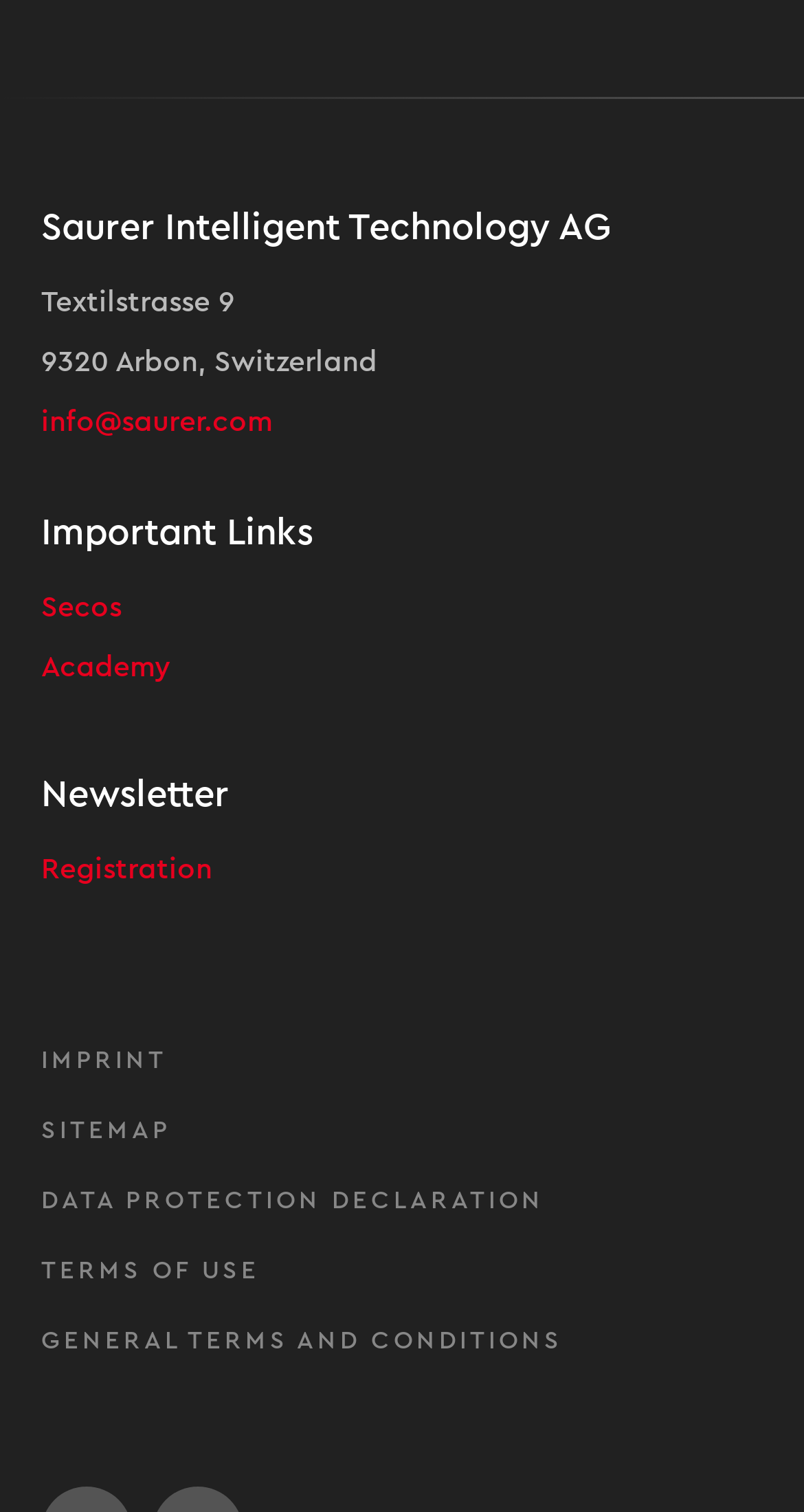Identify the bounding box coordinates of the area you need to click to perform the following instruction: "view the imprint".

[0.051, 0.689, 0.208, 0.713]